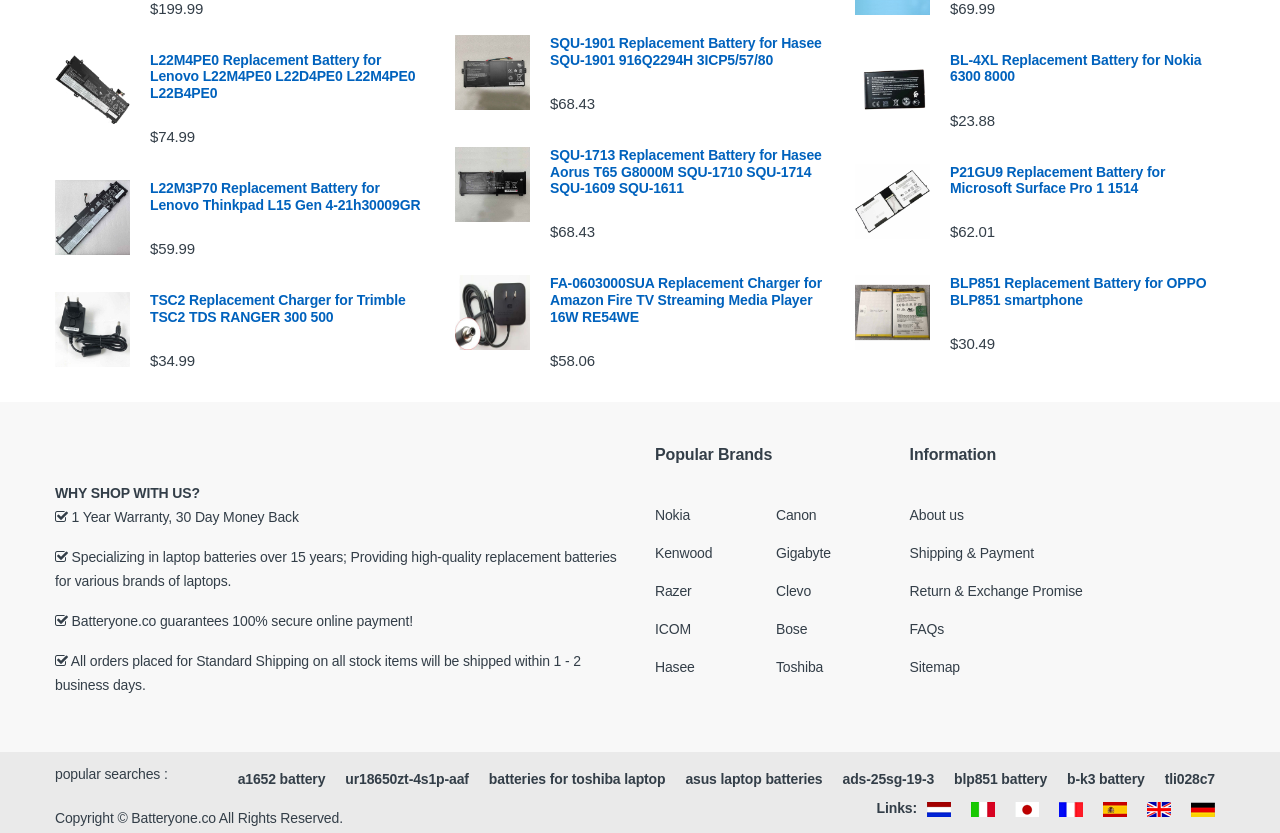Identify the bounding box coordinates necessary to click and complete the given instruction: "Click on the Lenovo L22M4PE0 L22D4PE0 L22M4PE0 L22B4PE0 Replacement Battery for Lenovo L22M4PE0 L22D4PE0 L22M4PE0 L22B4PE0 link".

[0.043, 0.062, 0.332, 0.122]